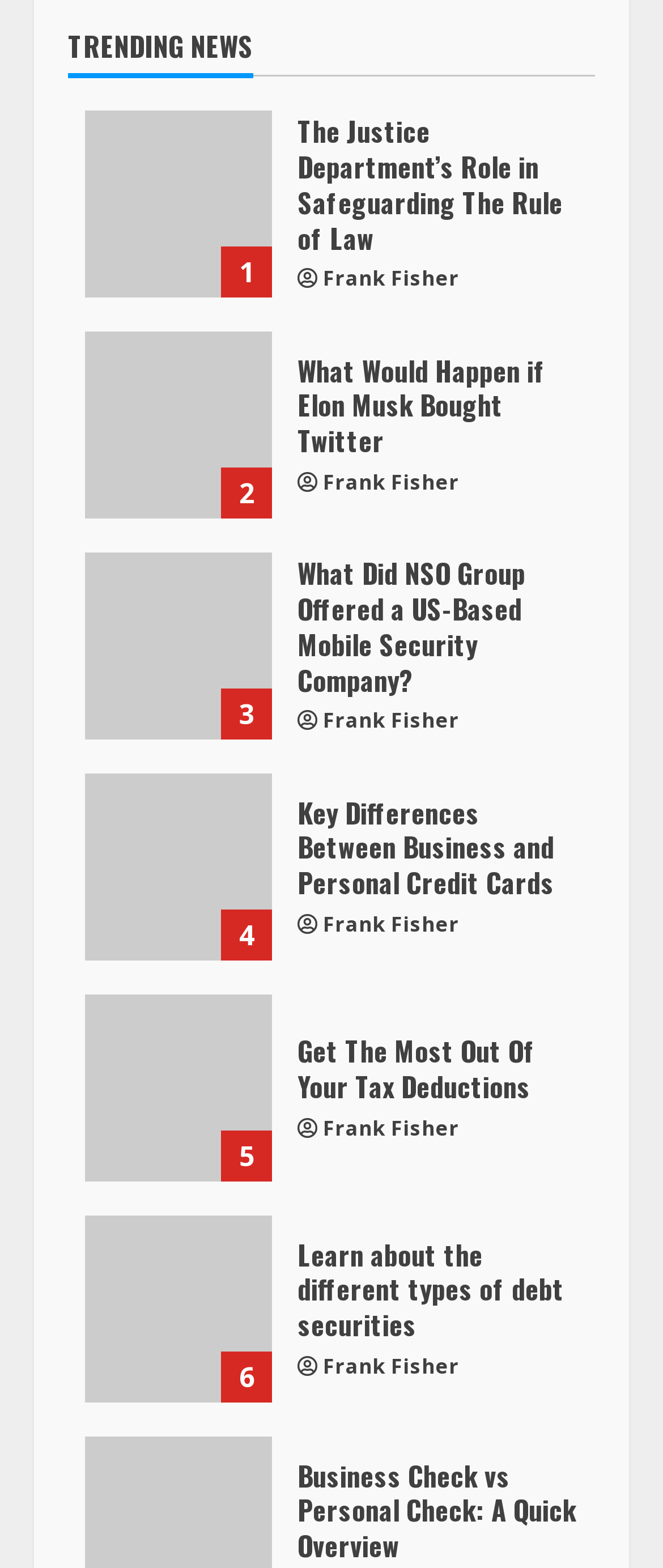How many links are associated with each article?
Carefully analyze the image and provide a thorough answer to the question.

I observed that each article has a heading and a link with the same text, and another link with the author's name, so there are 2 links associated with each article.